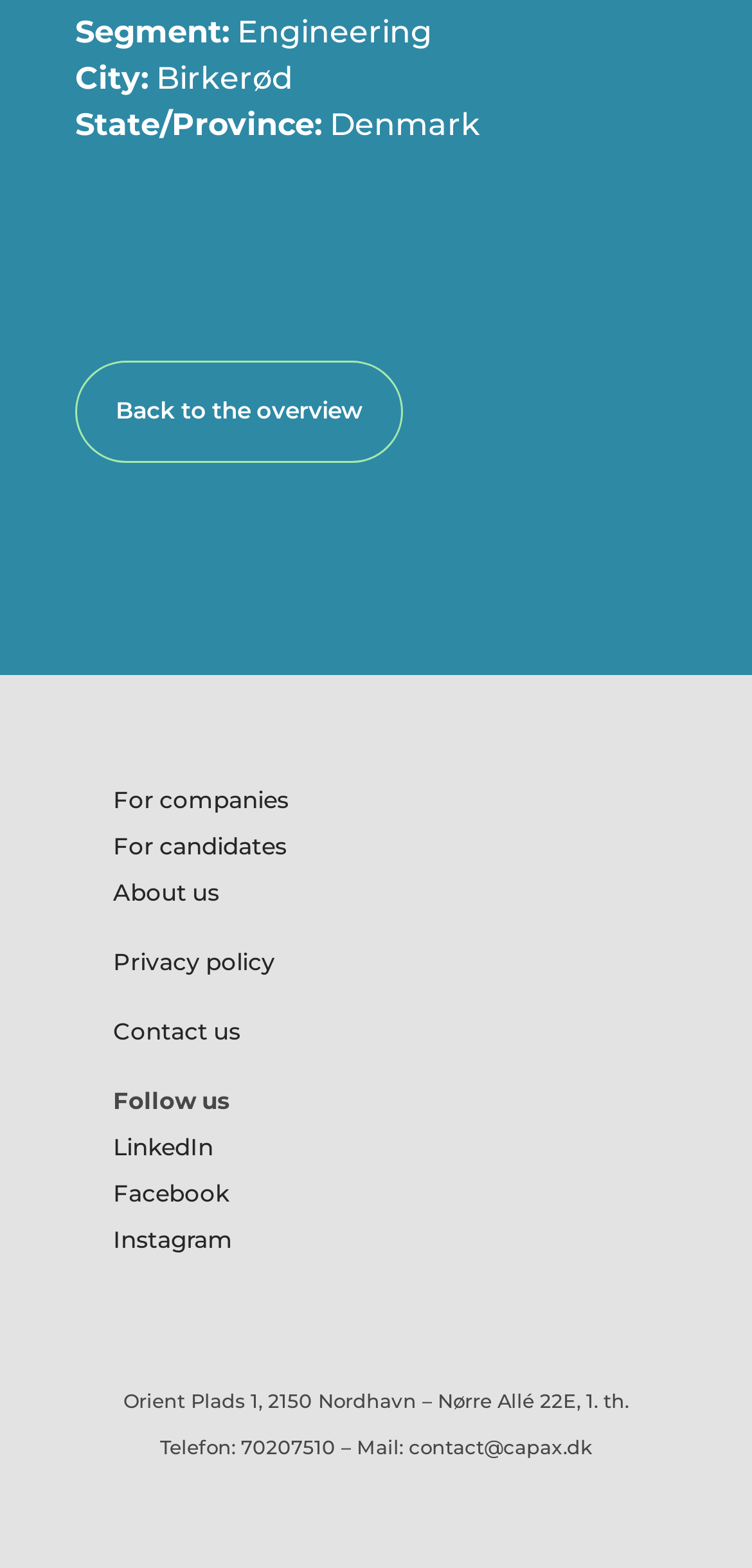Using the information shown in the image, answer the question with as much detail as possible: What is the phone number mentioned?

The phone number mentioned is '70207510' which is indicated by the StaticText element 'Telefon: 70207510 – Mail: contact@capax.dk'.